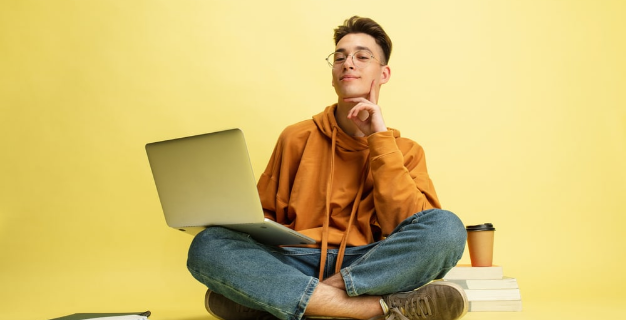Please answer the following question as detailed as possible based on the image: 
What is the color of the backdrop in the image?

The vibrant image features a cheerful yellow backdrop, which enhances the overall energetic atmosphere of the scene and complements the young man's casual attire and studious vibe.